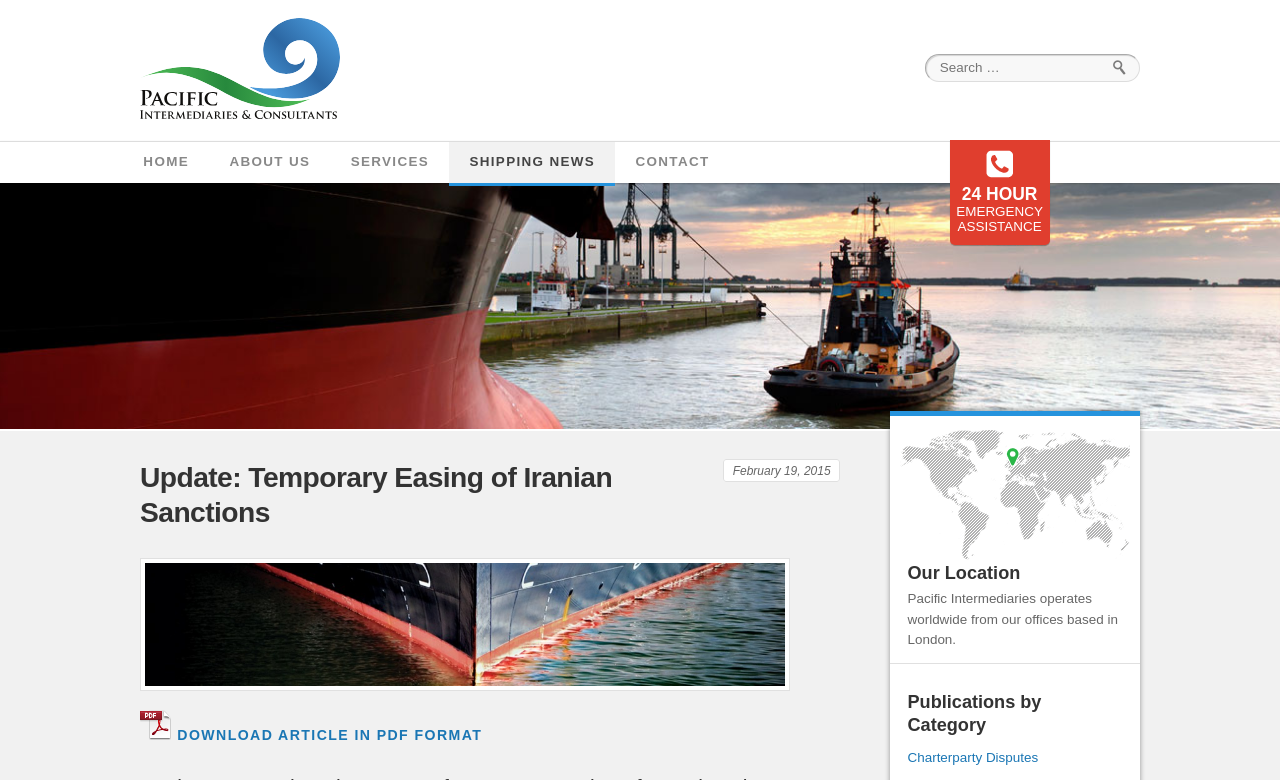Please determine the bounding box coordinates of the area that needs to be clicked to complete this task: 'Download article in PDF format'. The coordinates must be four float numbers between 0 and 1, formatted as [left, top, right, bottom].

[0.139, 0.931, 0.377, 0.952]